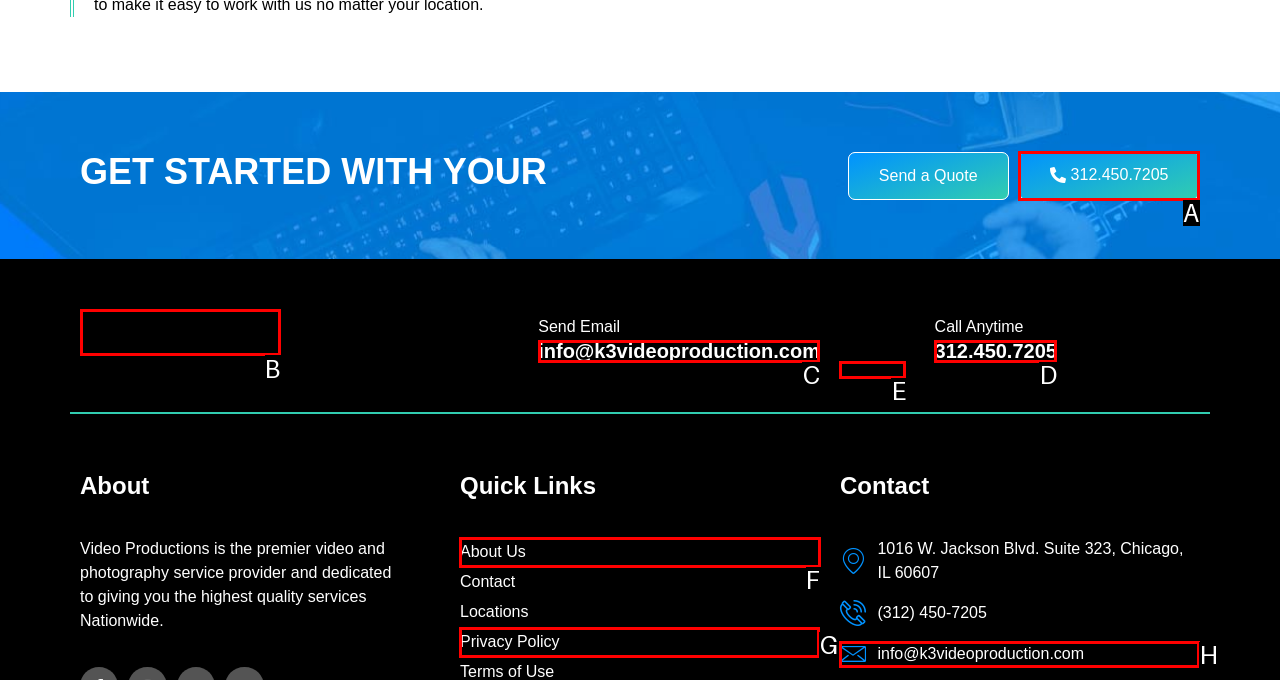Identify the HTML element you need to click to achieve the task: Visit About Us. Respond with the corresponding letter of the option.

F